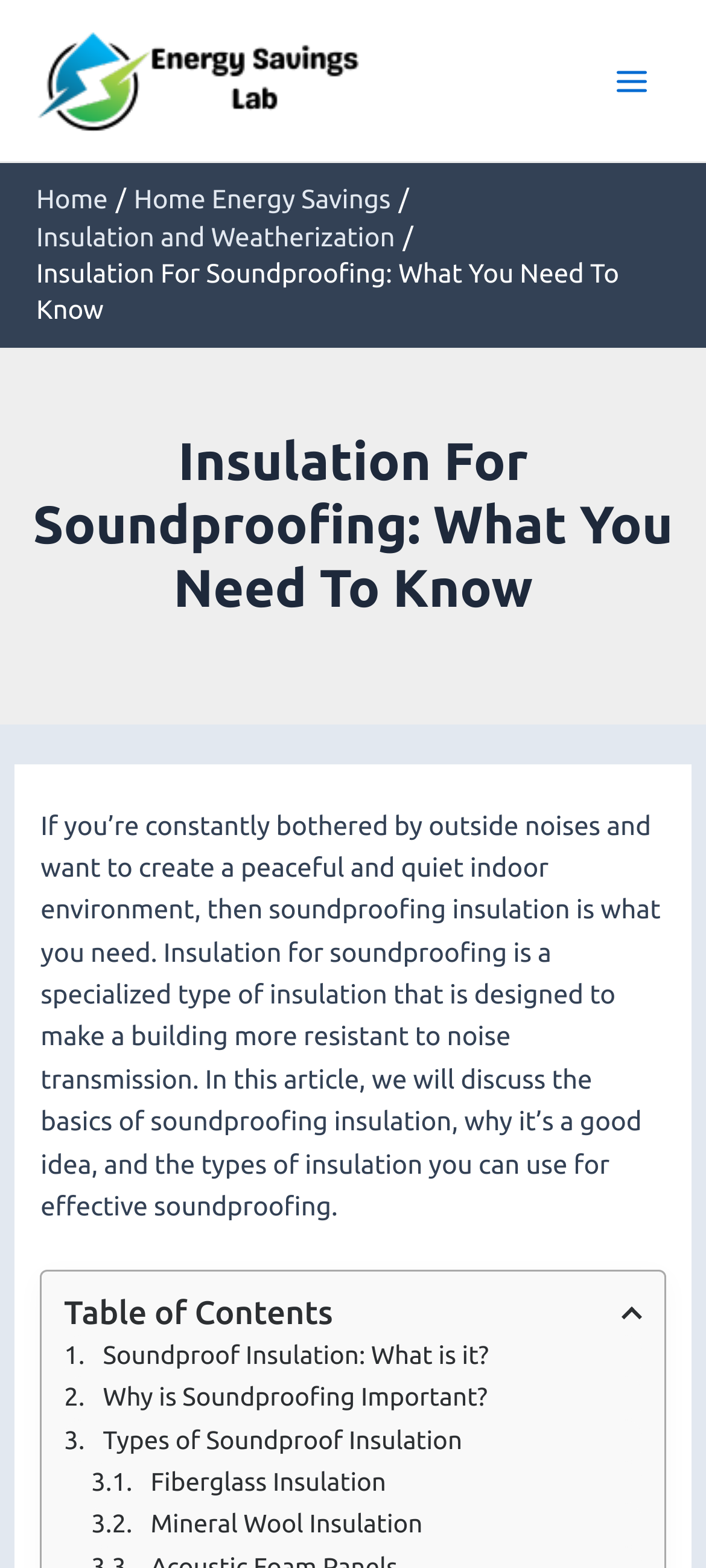Highlight the bounding box coordinates of the element you need to click to perform the following instruction: "Contact Us."

None